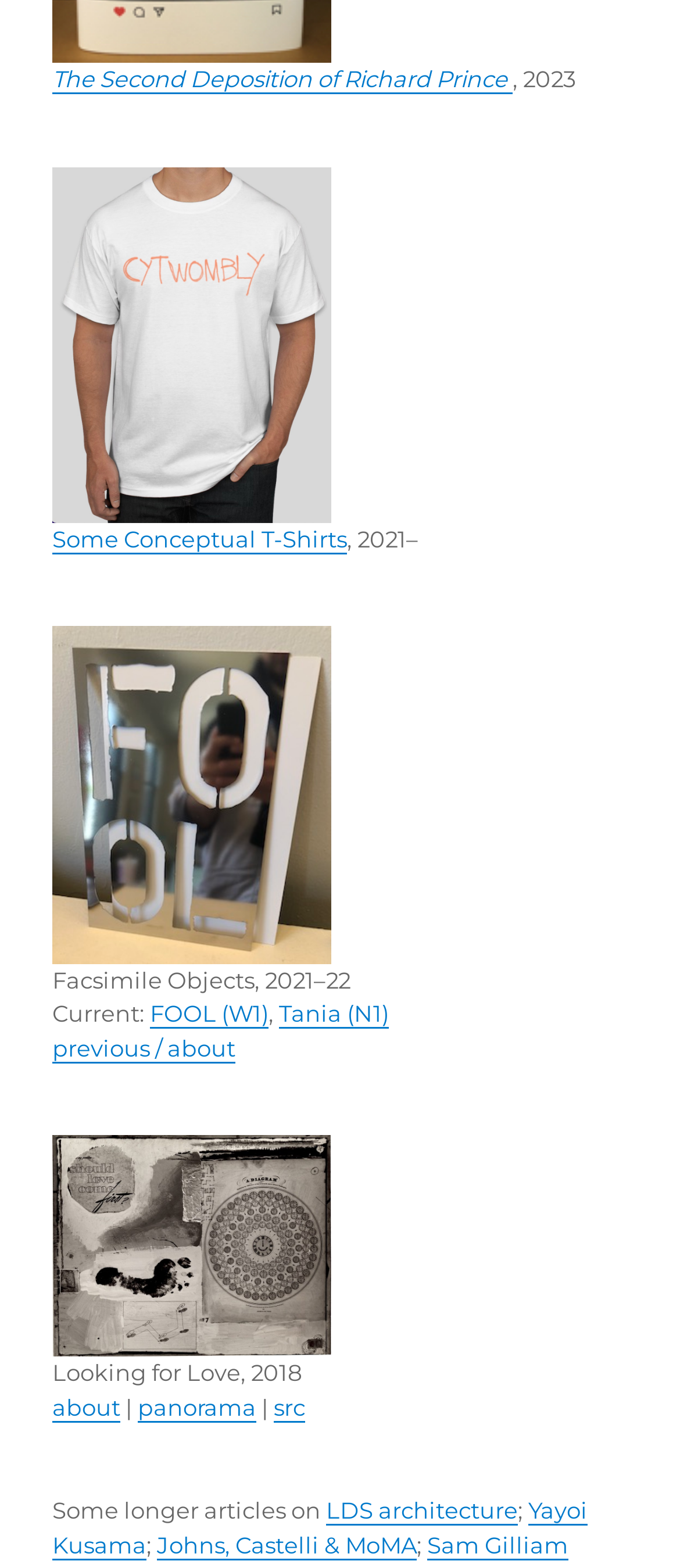How many links are there in the 'Current' section?
Using the image, respond with a single word or phrase.

3